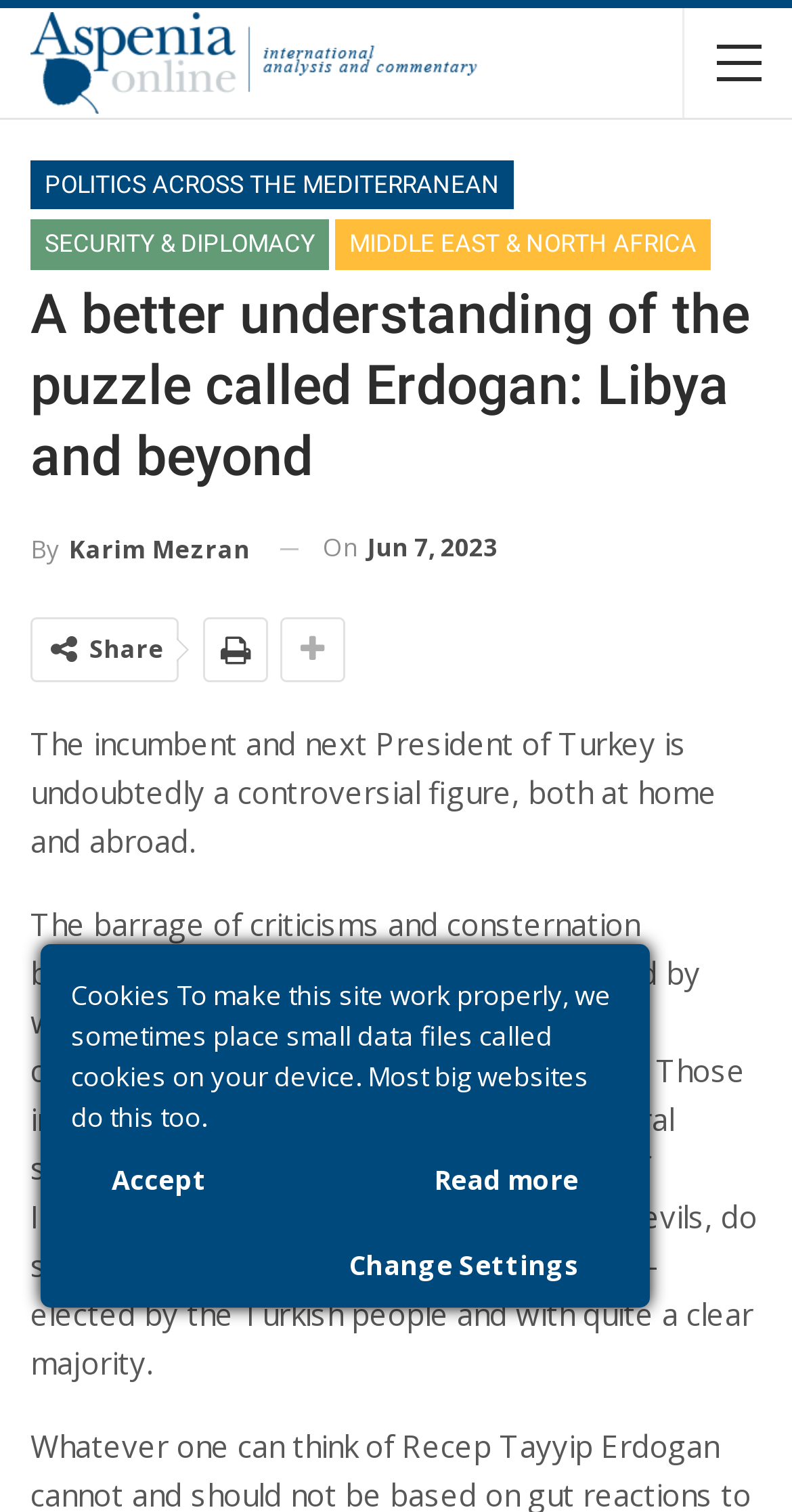Respond to the question below with a single word or phrase:
When was the article published?

Jun 7, 2023